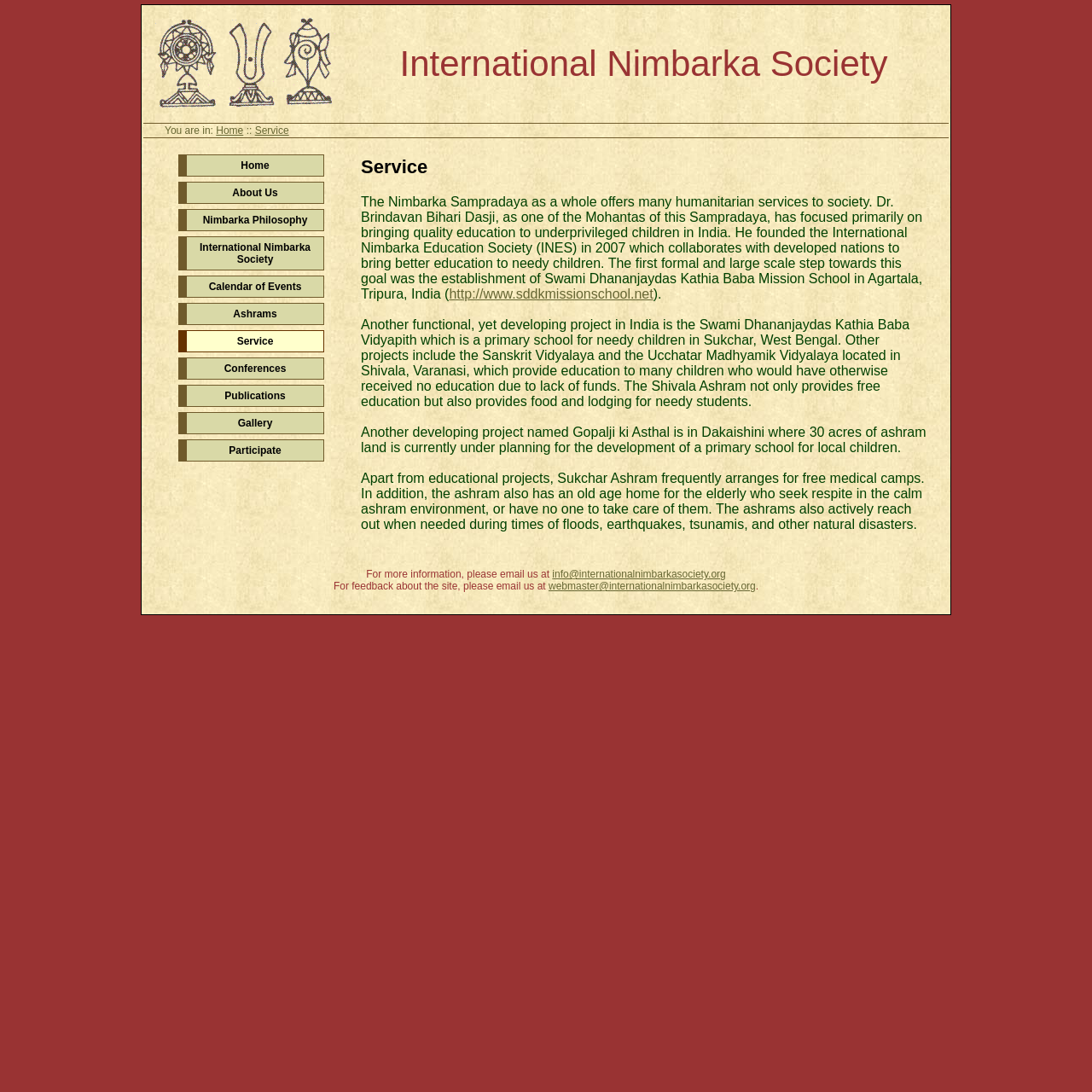Pinpoint the bounding box coordinates of the element to be clicked to execute the instruction: "Email for more information".

[0.506, 0.52, 0.665, 0.531]